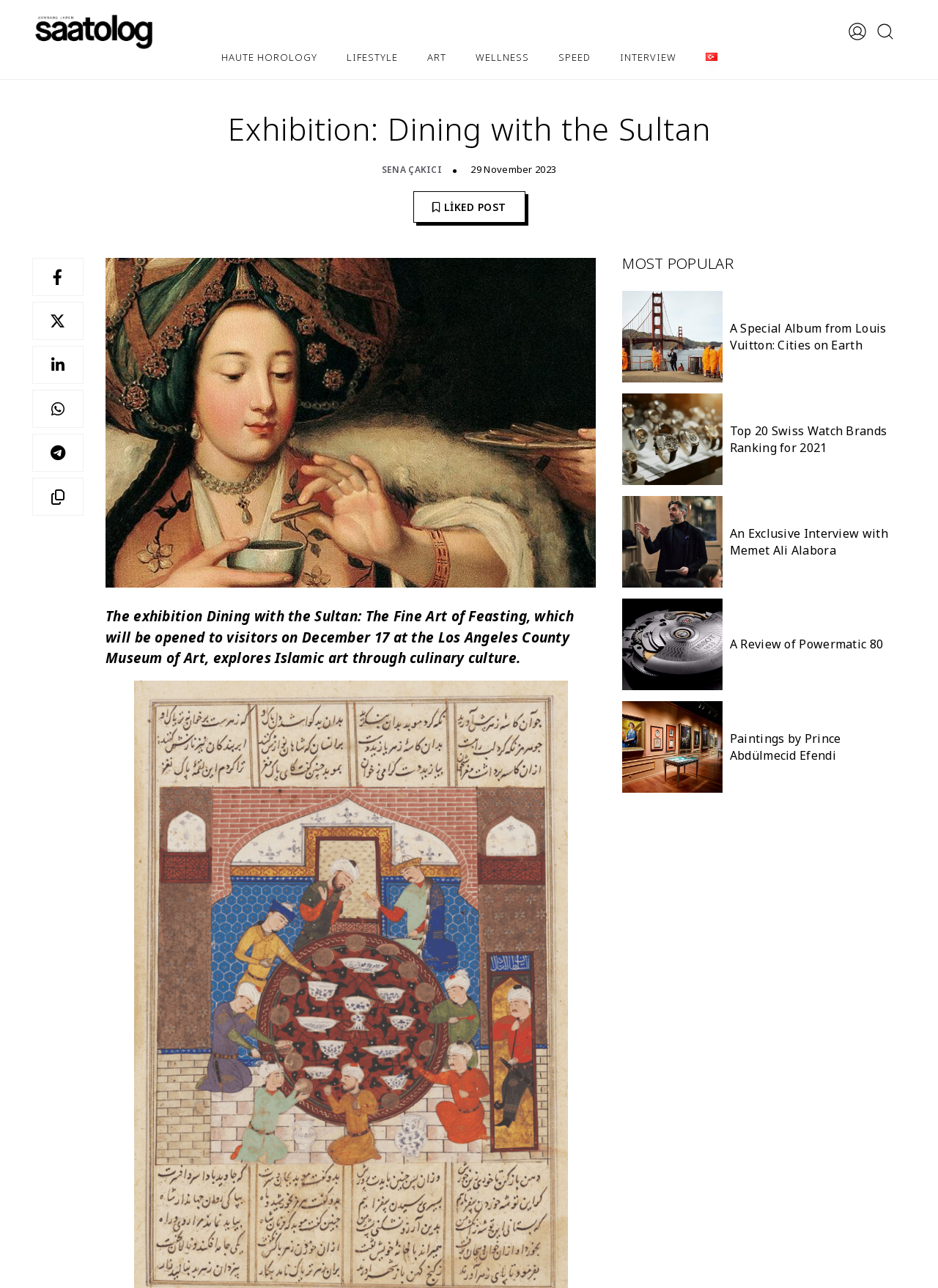Please find and give the text of the main heading on the webpage.

Exhibition: Dining with the Sultan